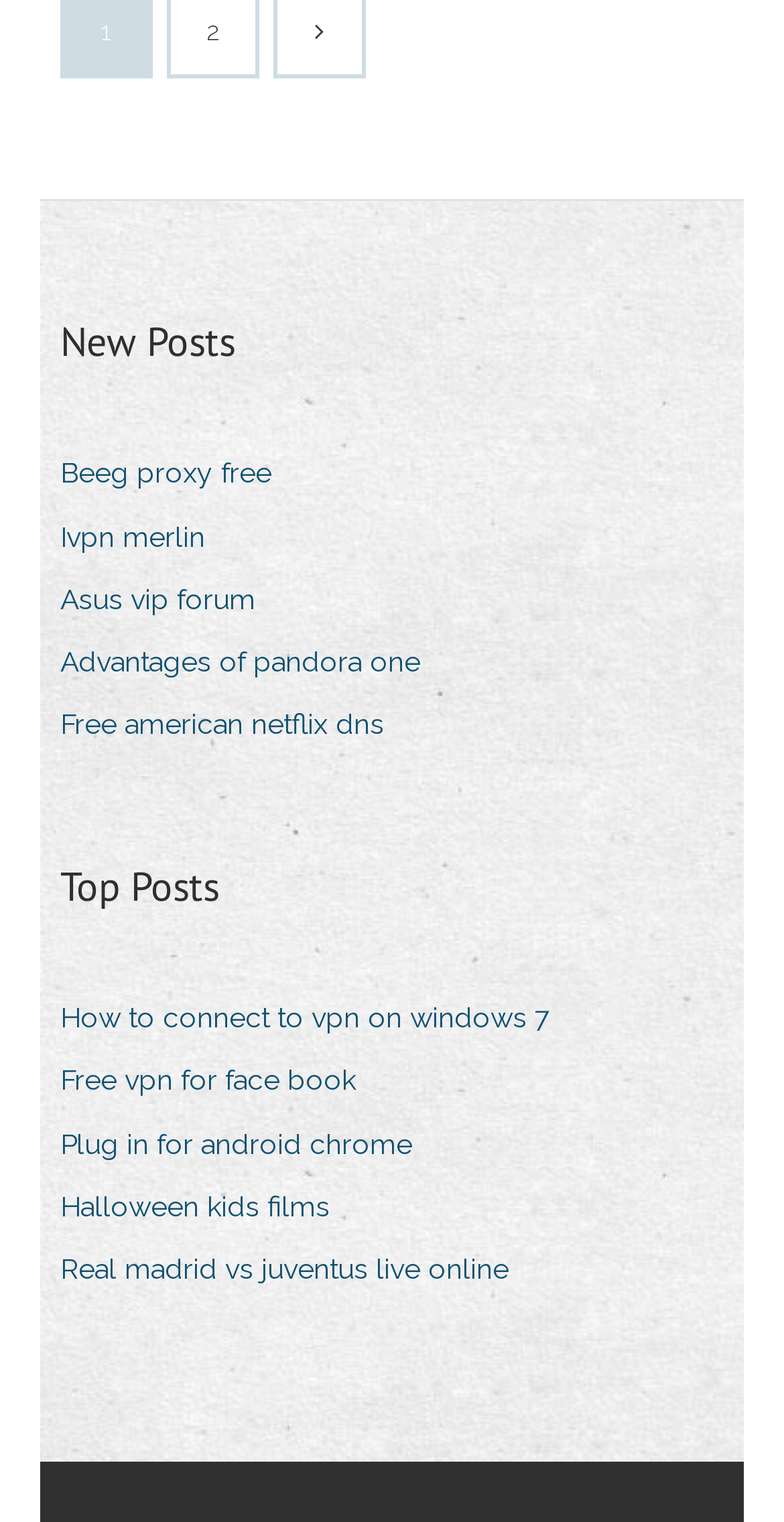Provide a brief response in the form of a single word or phrase:
What is the longest link text under 'New Posts'?

Advantages of pandora one